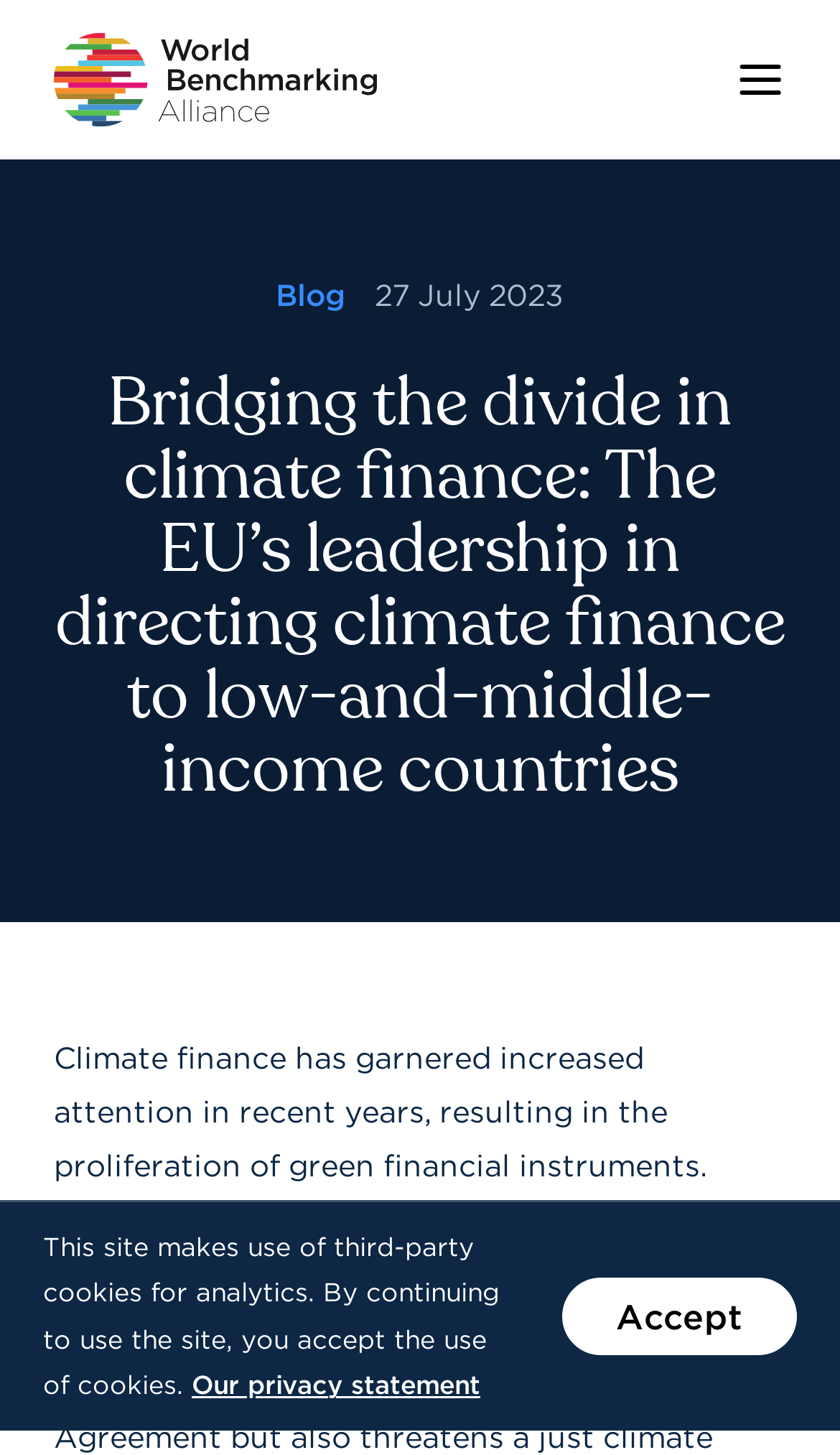Consider the image and give a detailed and elaborate answer to the question: 
What is the topic of the blog post?

I determined the topic of the blog post by reading the heading 'Bridging the divide in climate finance: The EU’s leadership in directing climate finance to low-and-middle-income countries' and the subsequent text, which discusses climate finance and its challenges.